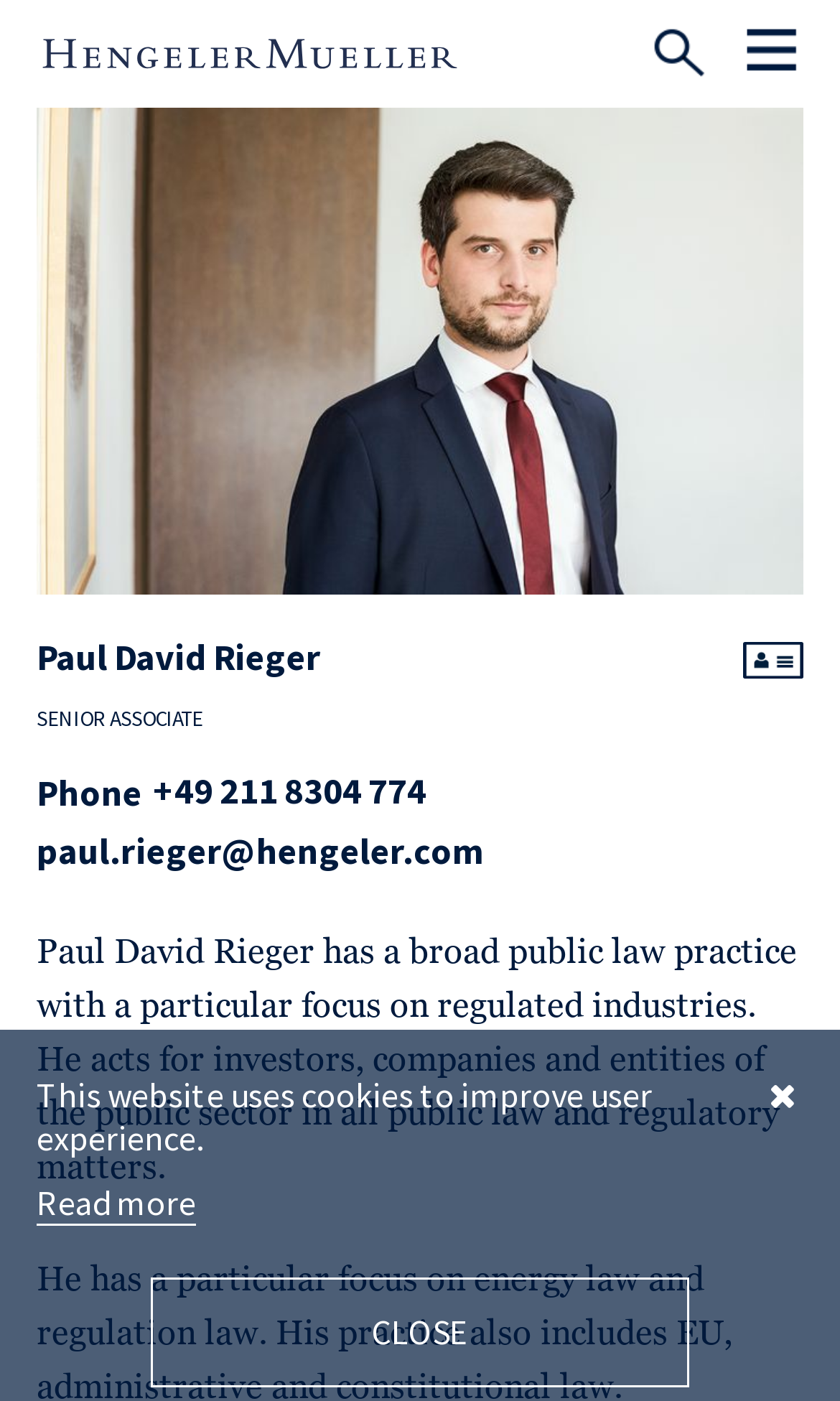Provide a single word or phrase answer to the question: 
What is the email address of Paul David Rieger?

paul.rieger@hengeler.com